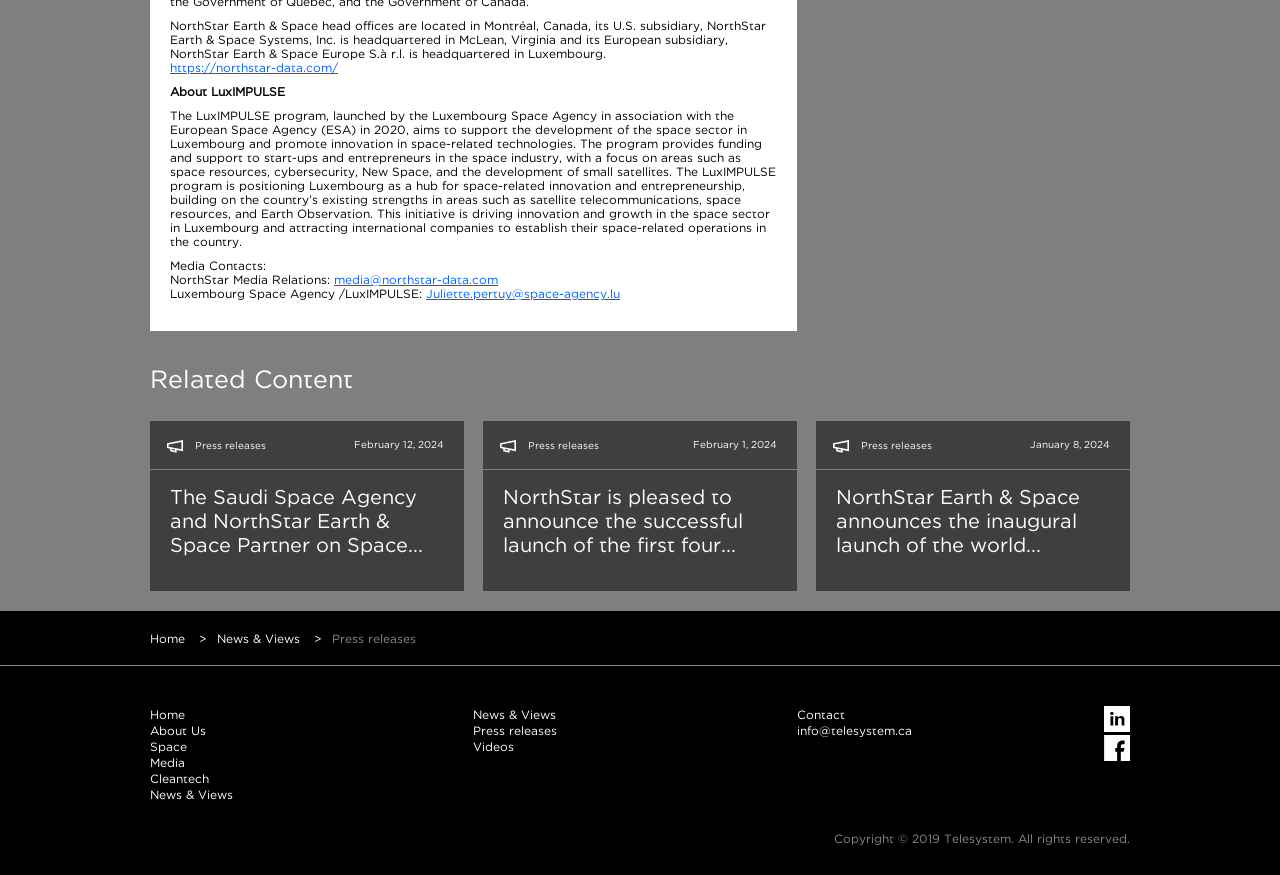Pinpoint the bounding box coordinates of the area that should be clicked to complete the following instruction: "Check the Copyright information". The coordinates must be given as four float numbers between 0 and 1, i.e., [left, top, right, bottom].

[0.652, 0.951, 0.883, 0.966]